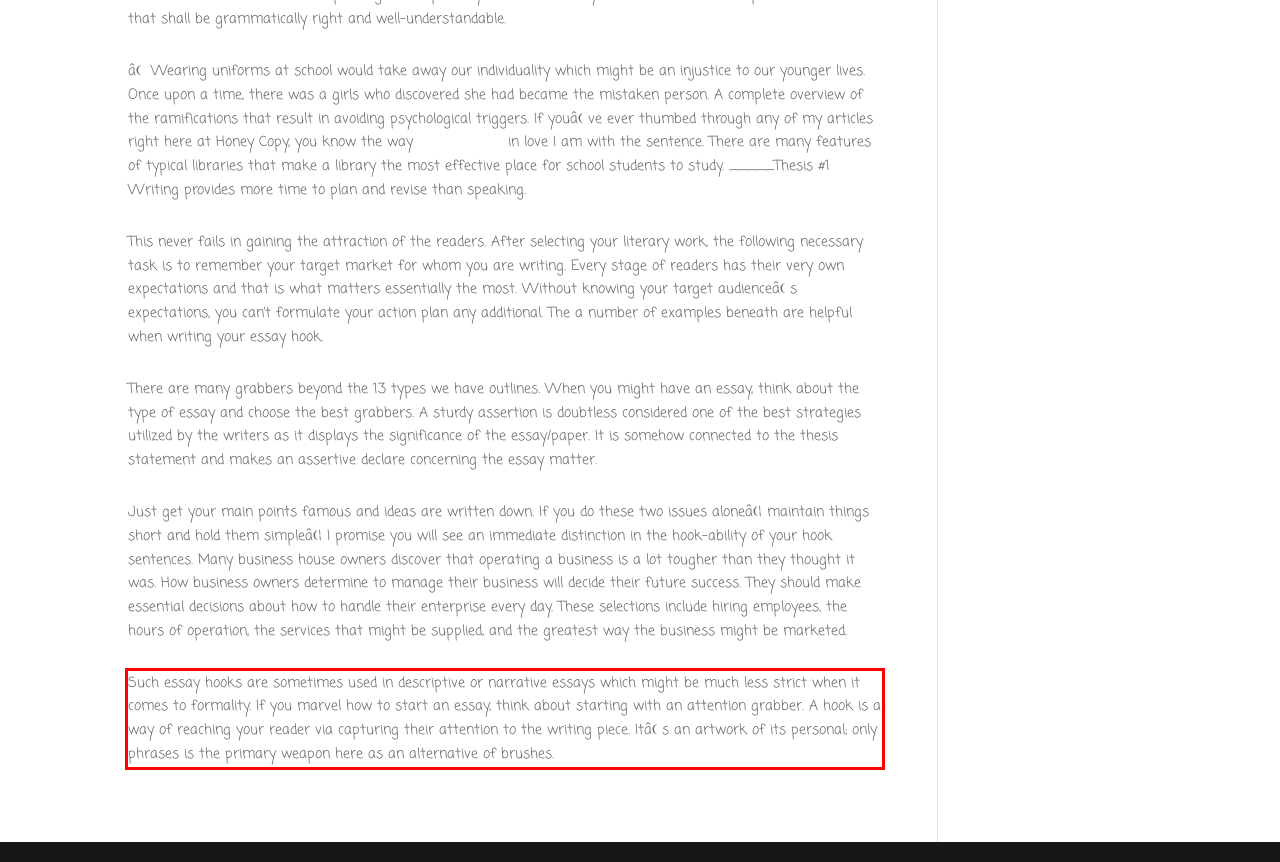You are provided with a screenshot of a webpage containing a red bounding box. Please extract the text enclosed by this red bounding box.

Such essay hooks are sometimes used in descriptive or narrative essays which might be much less strict when it comes to formality. If you marvel how to start an essay, think about starting with an attention grabber. A hook is a way of reaching your reader via capturing their attention to the writing piece. Itâs an artwork of its personal; only phrases is the primary weapon here as an alternative of brushes.